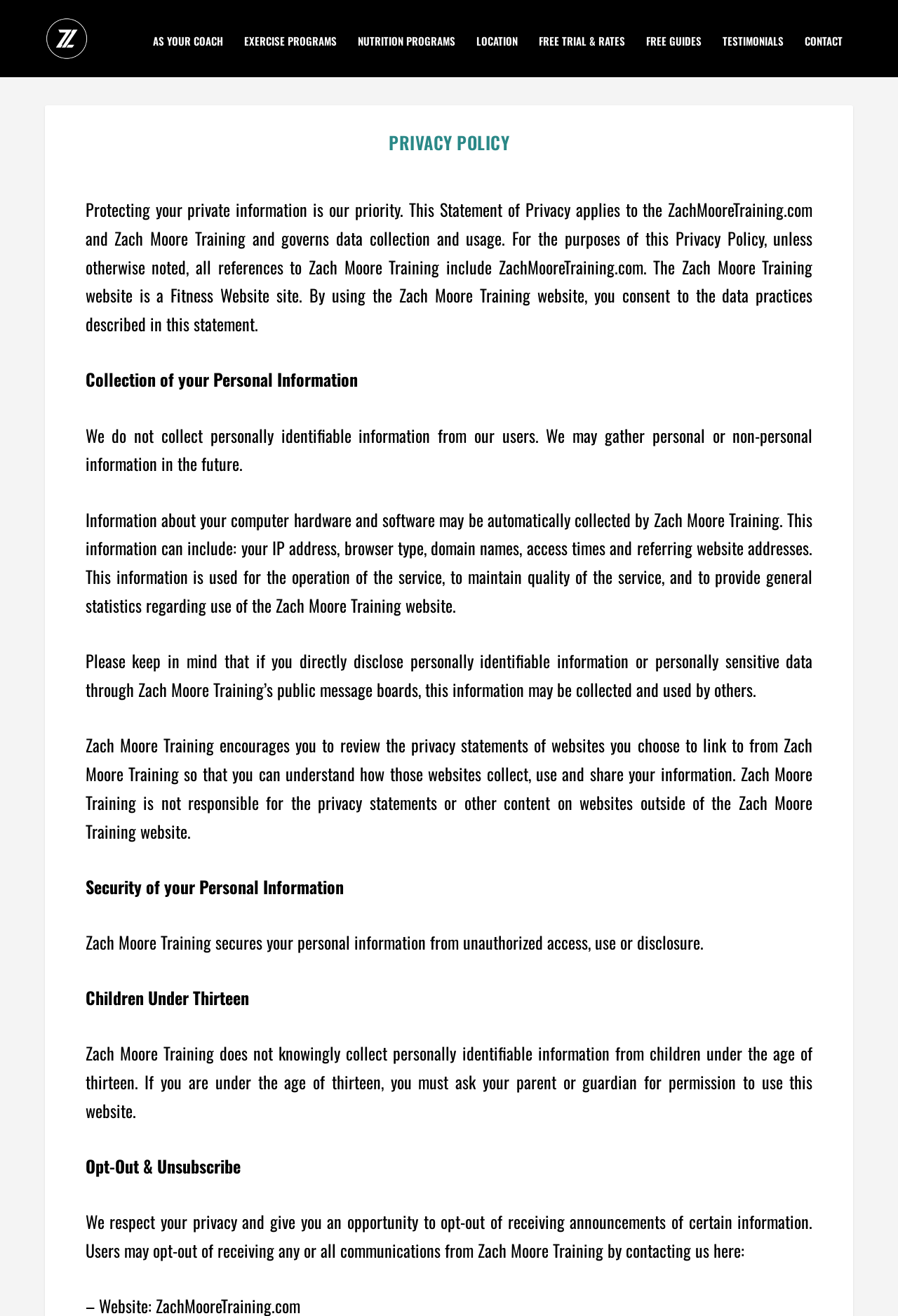Identify the bounding box coordinates for the UI element described as: "FREE TRIAL & RATES".

[0.6, 0.027, 0.696, 0.059]